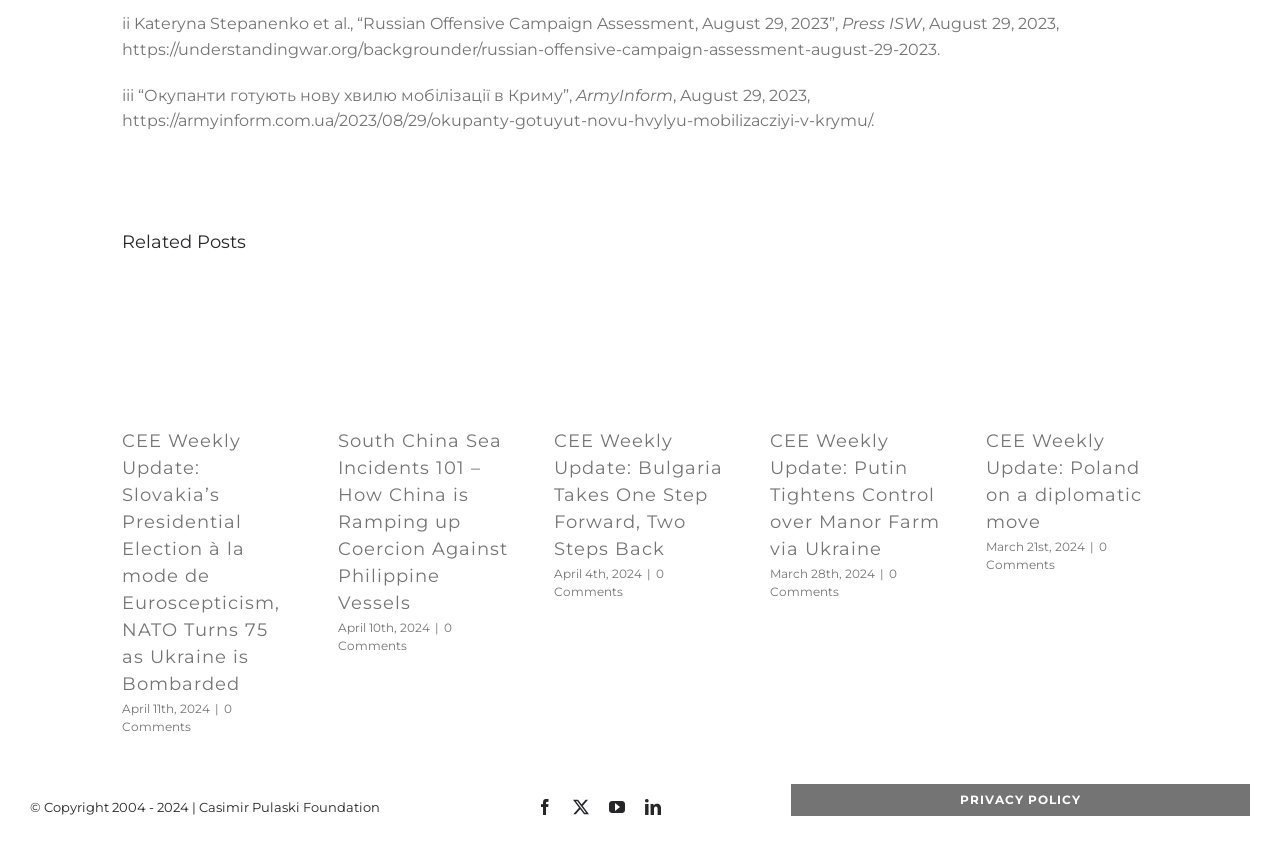Identify the bounding box coordinates for the UI element described as: "0 Comments". The coordinates should be provided as four floats between 0 and 1: [left, top, right, bottom].

[0.264, 0.729, 0.353, 0.768]